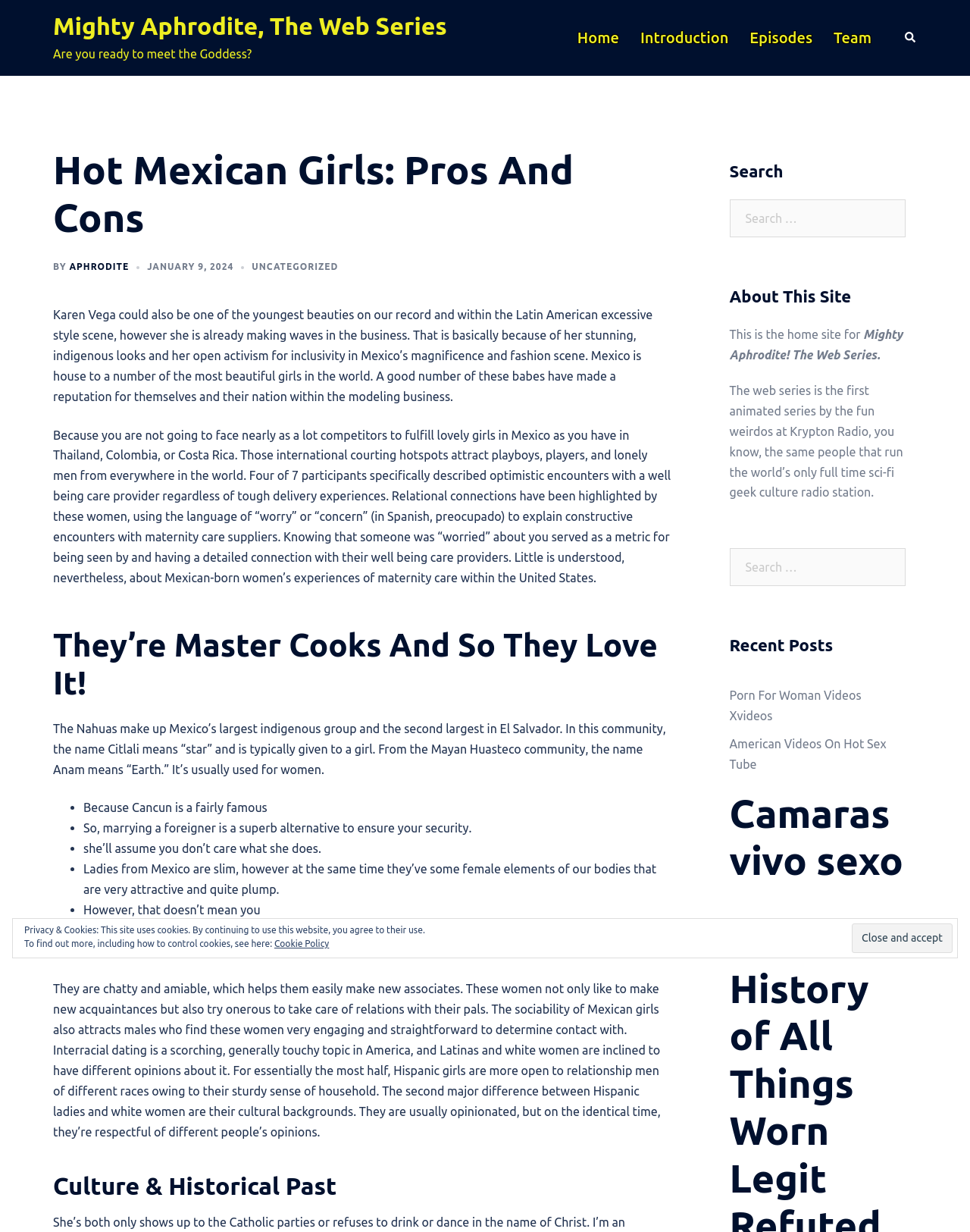Determine the bounding box for the HTML element described here: "Cookie Policy". The coordinates should be given as [left, top, right, bottom] with each number being a float between 0 and 1.

[0.283, 0.762, 0.339, 0.77]